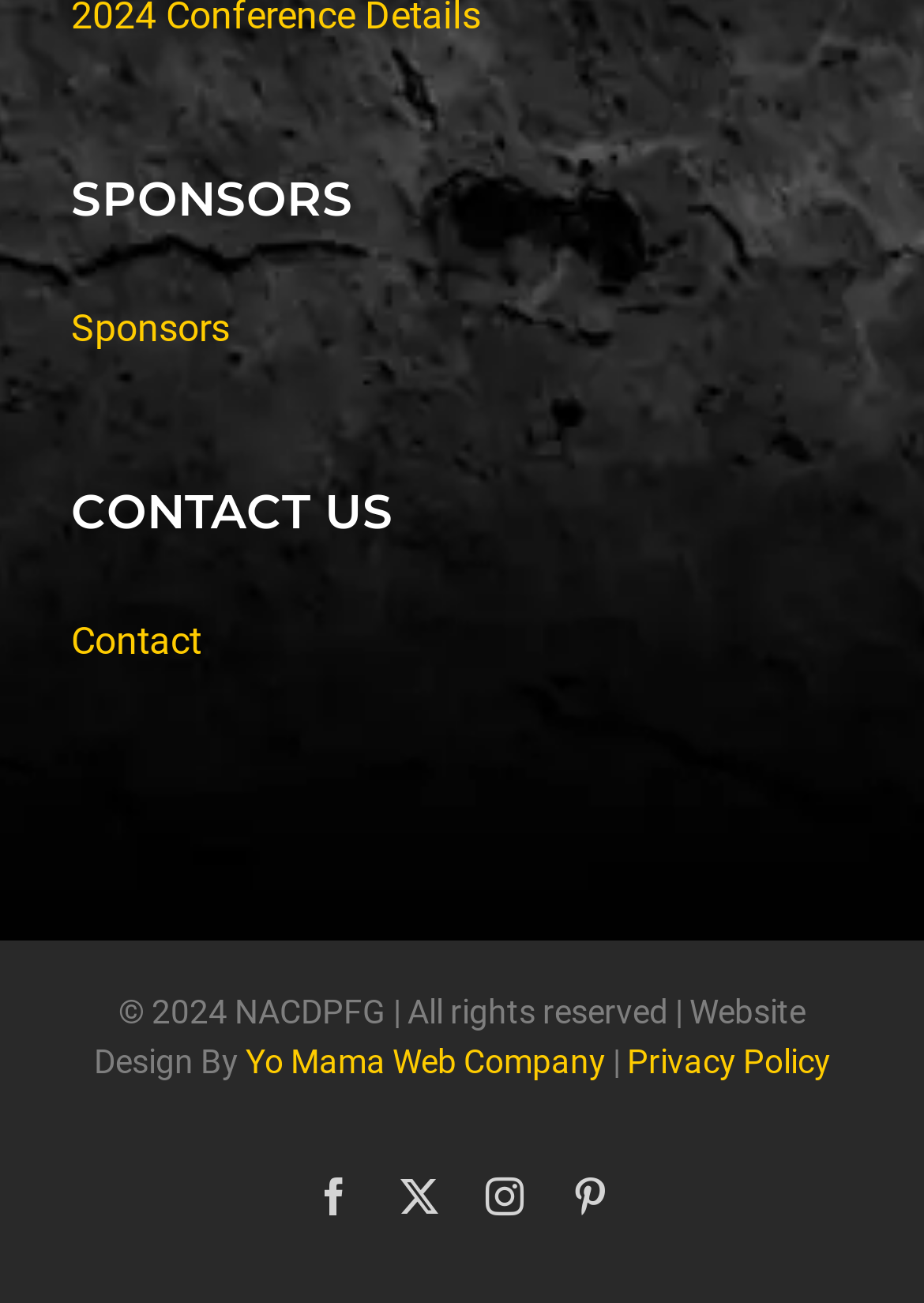Identify the bounding box coordinates of the area you need to click to perform the following instruction: "View sponsors".

[0.077, 0.234, 0.249, 0.269]